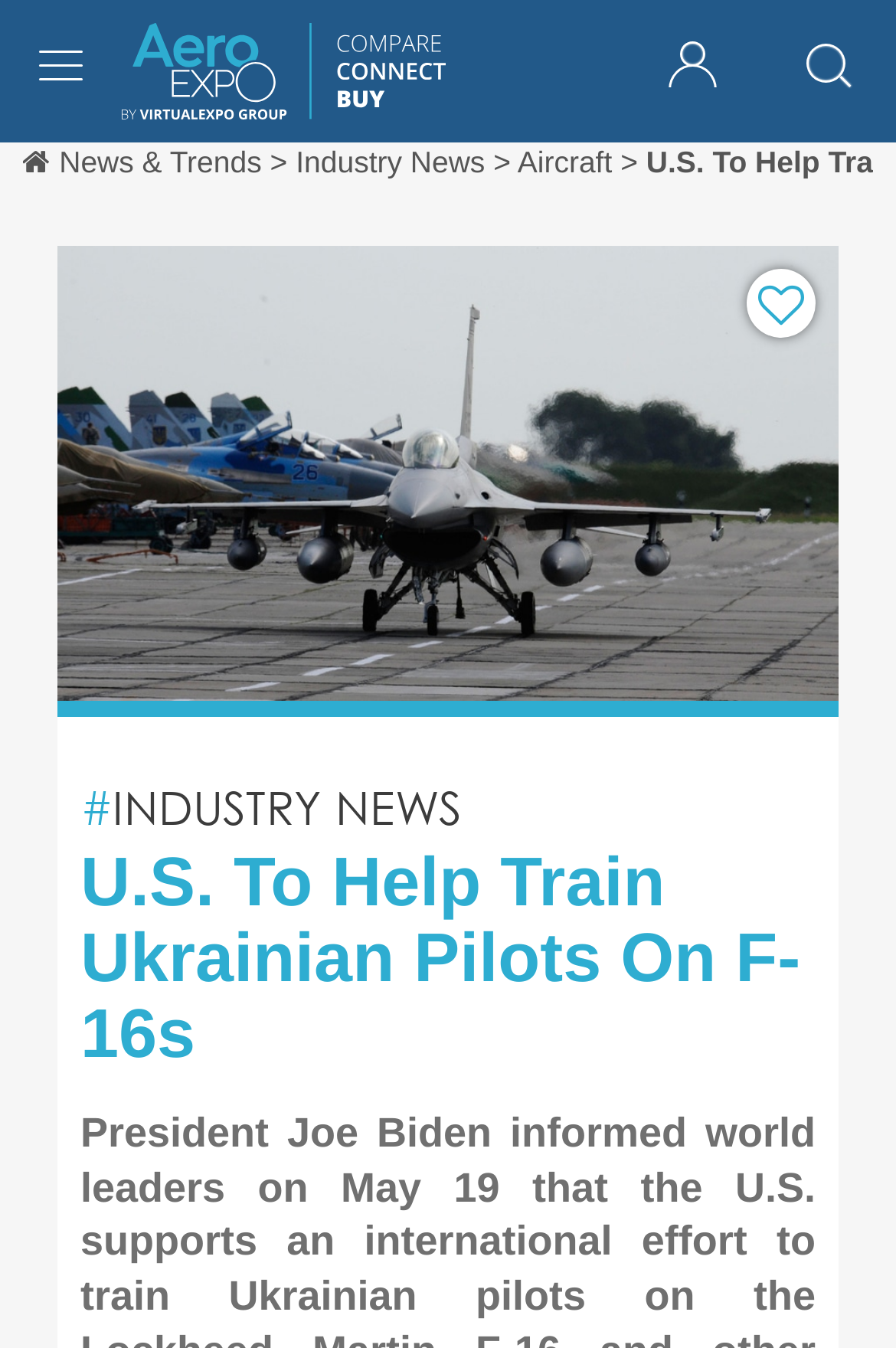Find the bounding box coordinates of the element you need to click on to perform this action: 'check inductees'. The coordinates should be represented by four float values between 0 and 1, in the format [left, top, right, bottom].

None